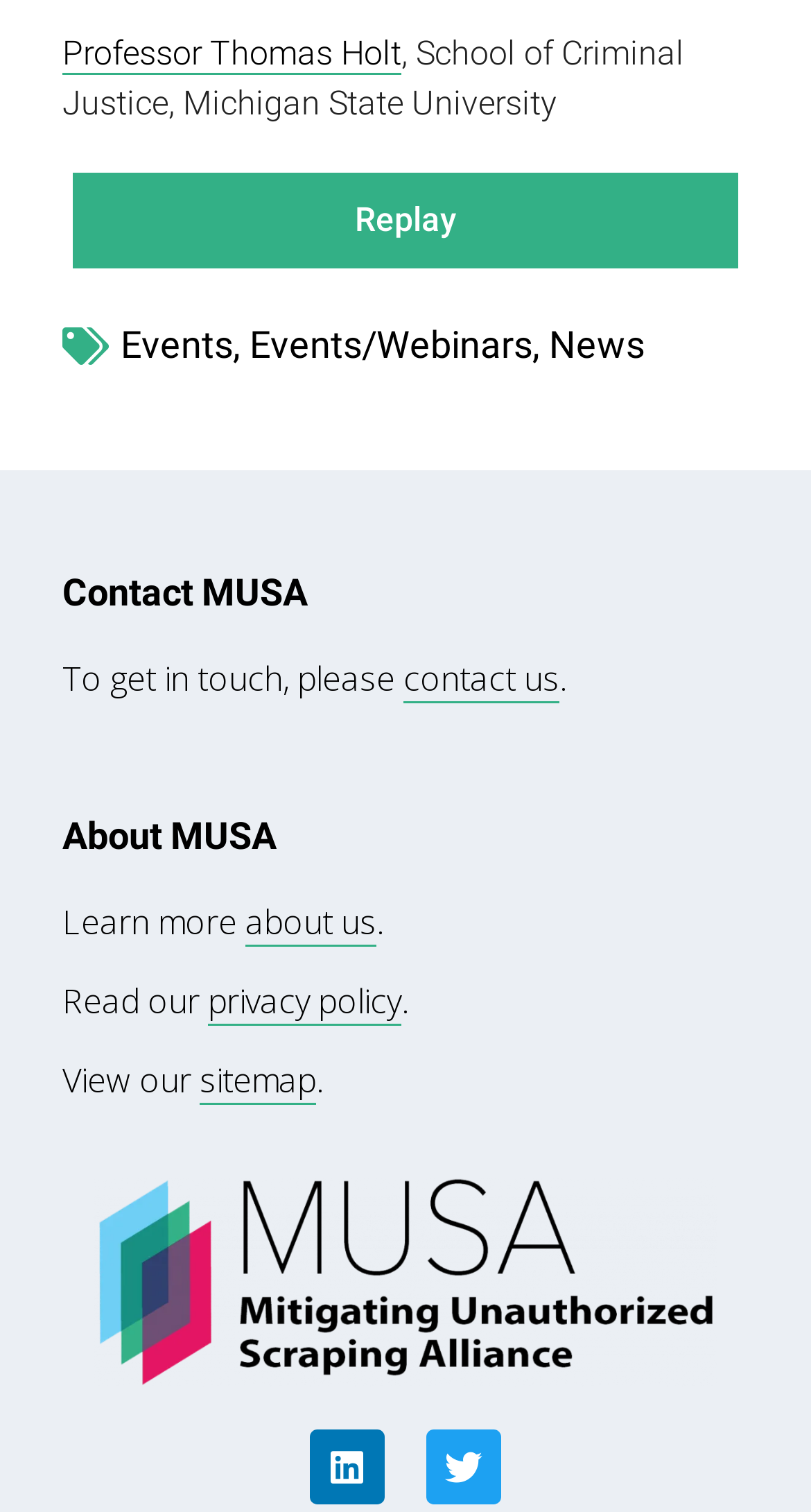Based on the element description contact us, identify the bounding box coordinates for the UI element. The coordinates should be in the format (top-left x, top-left y, bottom-right x, bottom-right y) and within the 0 to 1 range.

[0.497, 0.434, 0.69, 0.466]